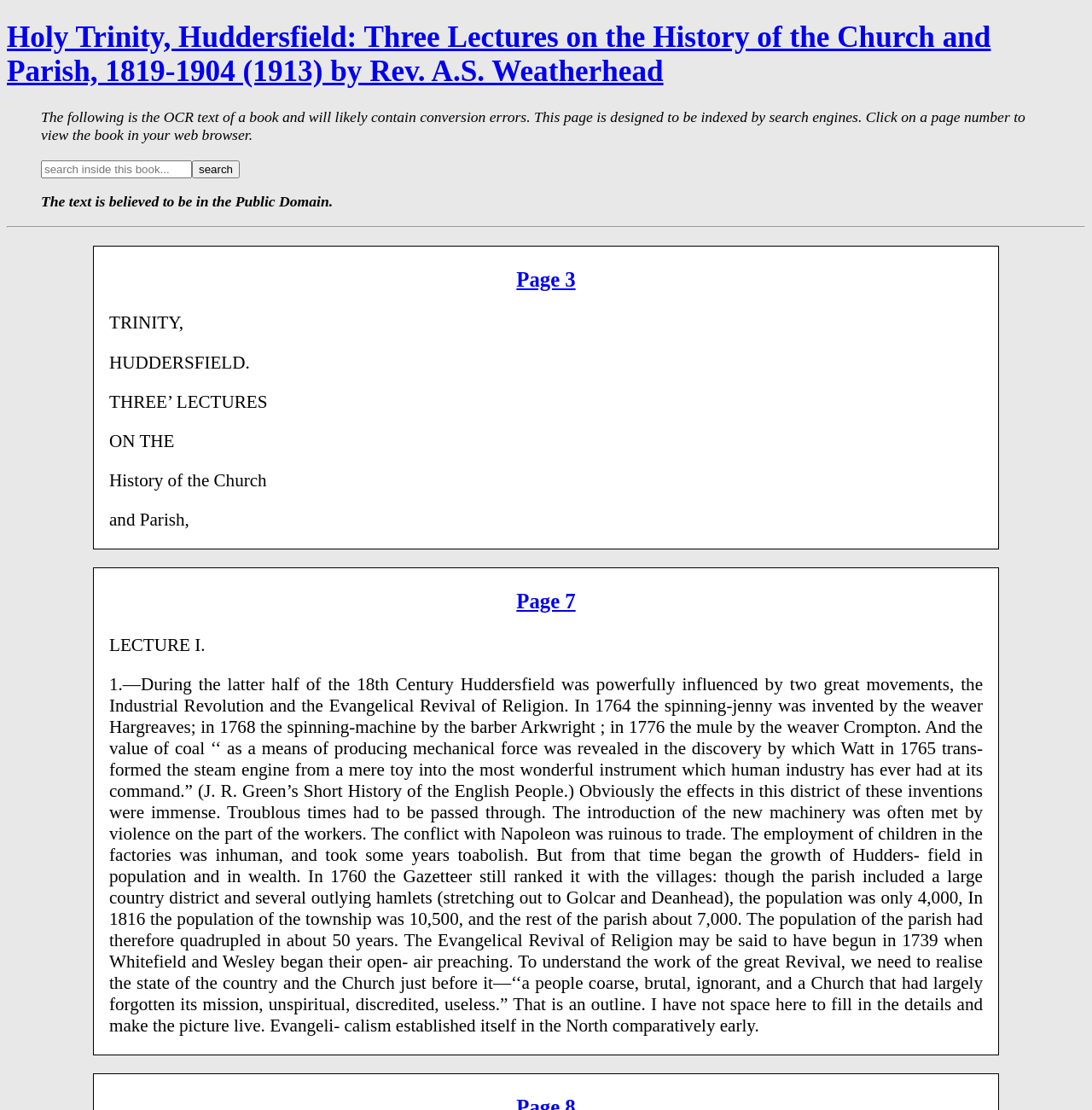What is the status of the book's text?
Based on the screenshot, provide your answer in one word or phrase.

Public Domain